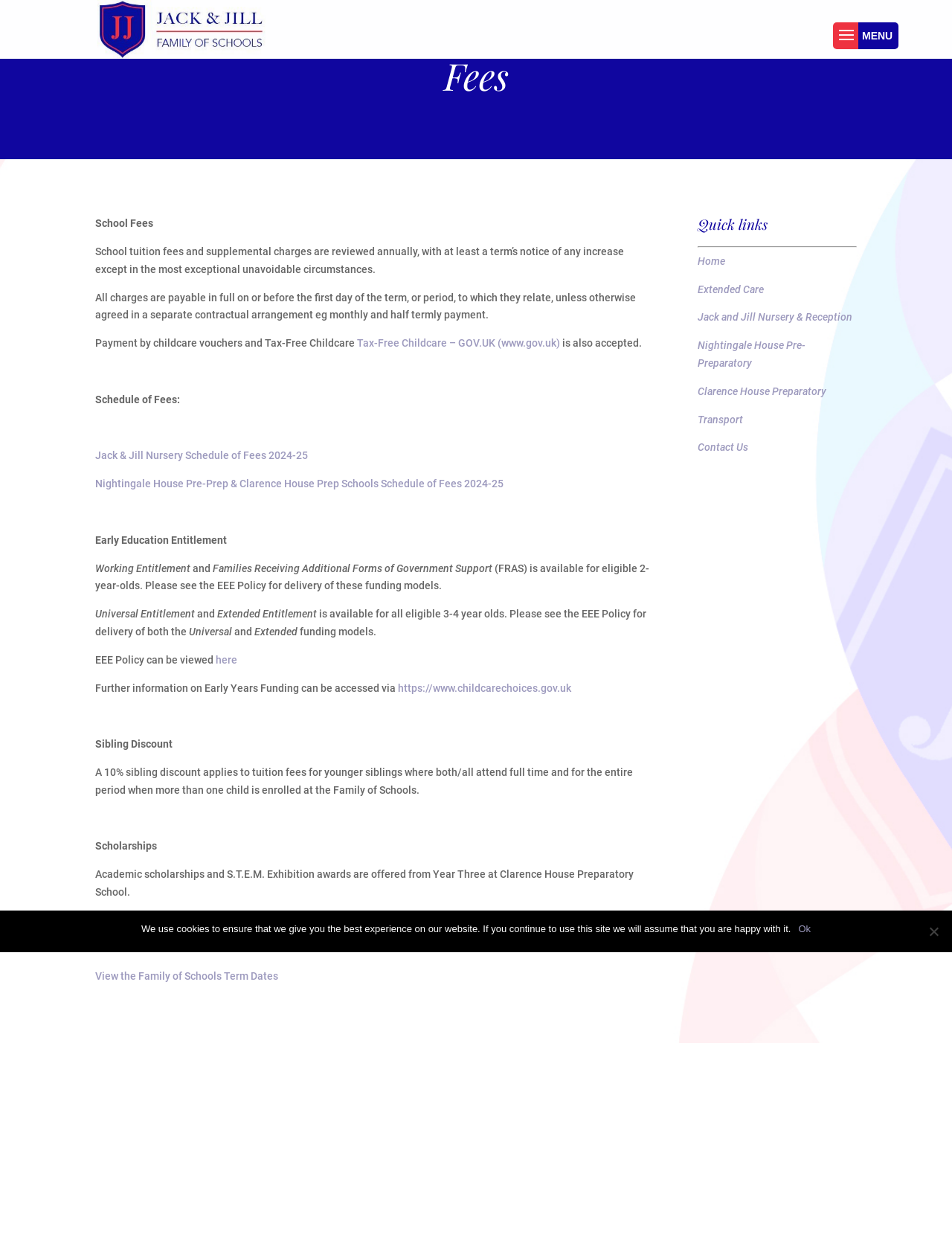From the webpage screenshot, predict the bounding box coordinates (top-left x, top-left y, bottom-right x, bottom-right y) for the UI element described here: Tax-Free Childcare – GOV.UK (www.gov.uk)

[0.375, 0.269, 0.588, 0.279]